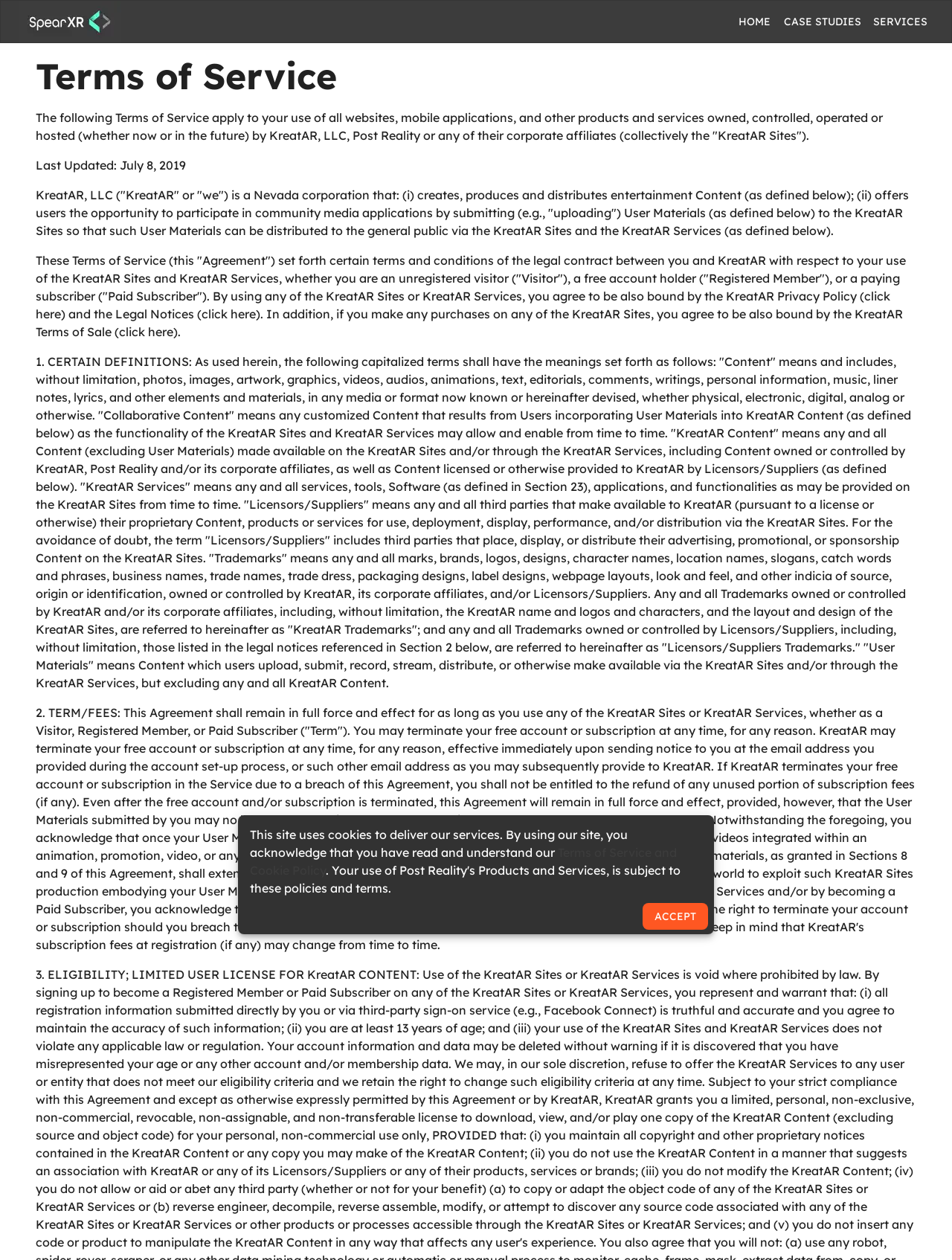What is the purpose of the KreatAR Sites and KreatAR Services?
Please give a detailed and elaborate answer to the question.

I inferred the answer by reading the Terms of Service section, which explains that KreatAR creates, produces, and distributes entertainment content, and offers users the opportunity to participate in community media applications.